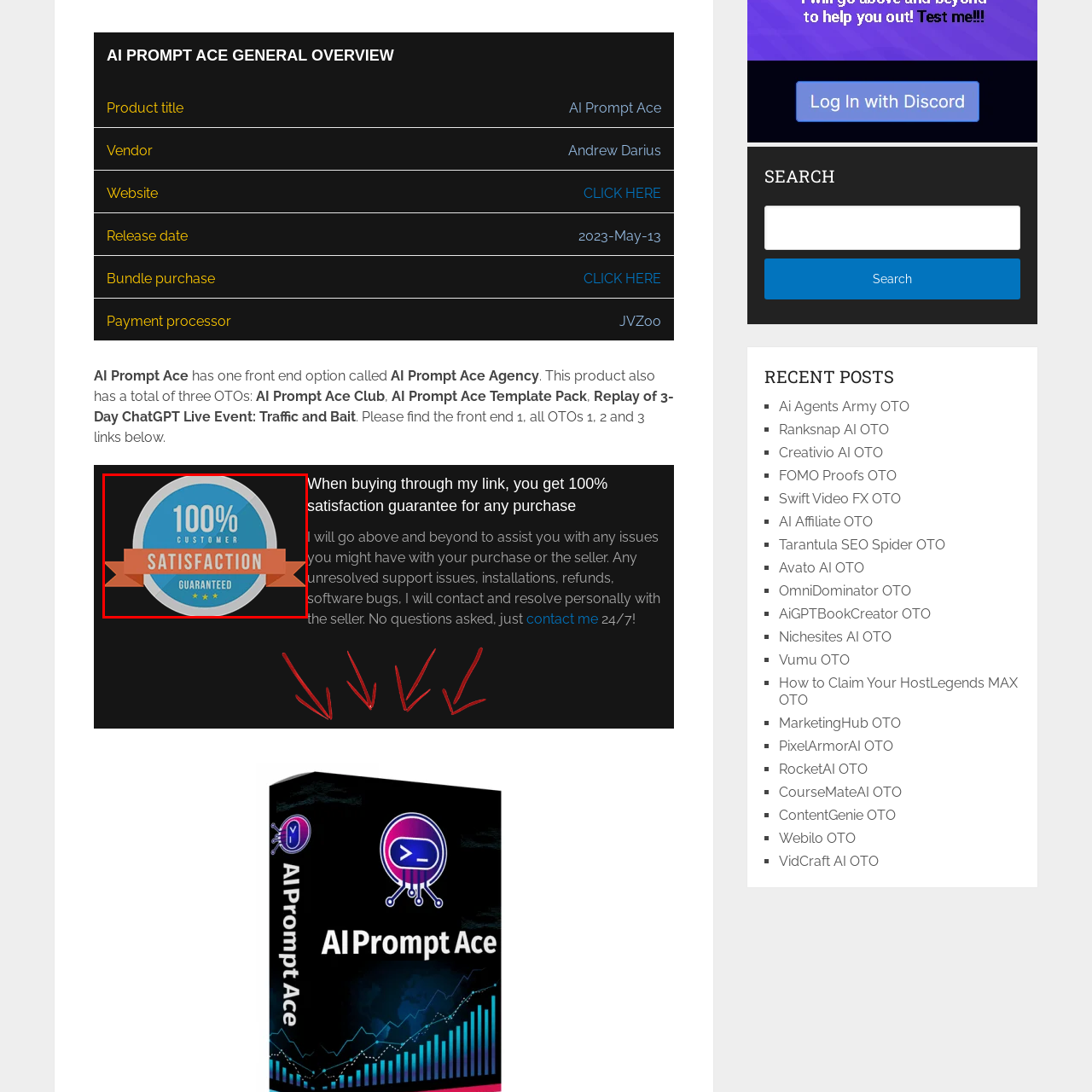Focus on the content within the red box and provide a succinct answer to this question using just one word or phrase: 
How many stars are beneath the ribbon?

Three